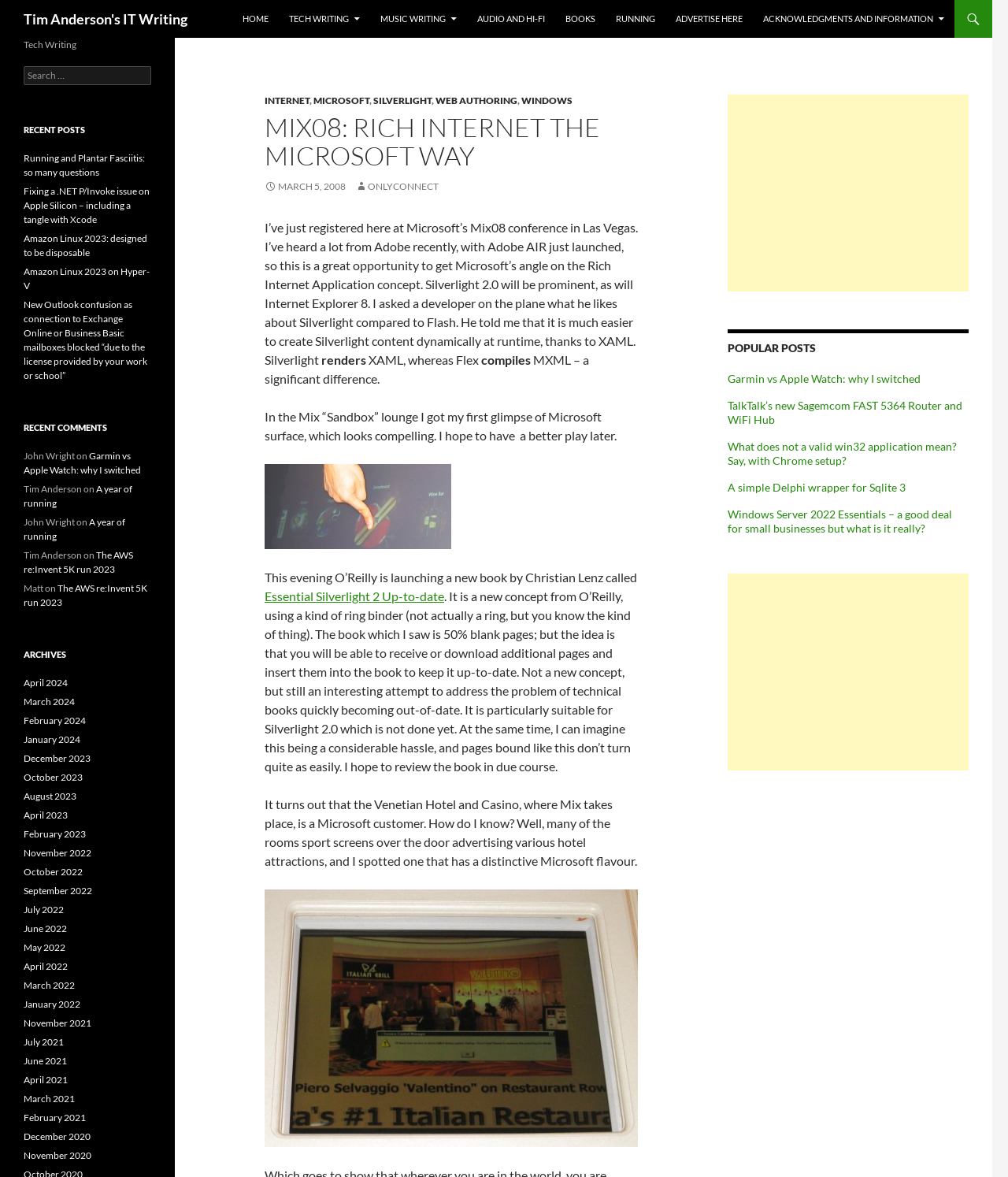What is the topic of the post?
With the help of the image, please provide a detailed response to the question.

The topic of the post is inferred from the text content, which mentions 'Rich Internet Application concept', 'Silverlight 2.0', and 'Internet Explorer 8', indicating that the post is about Rich Internet Application.